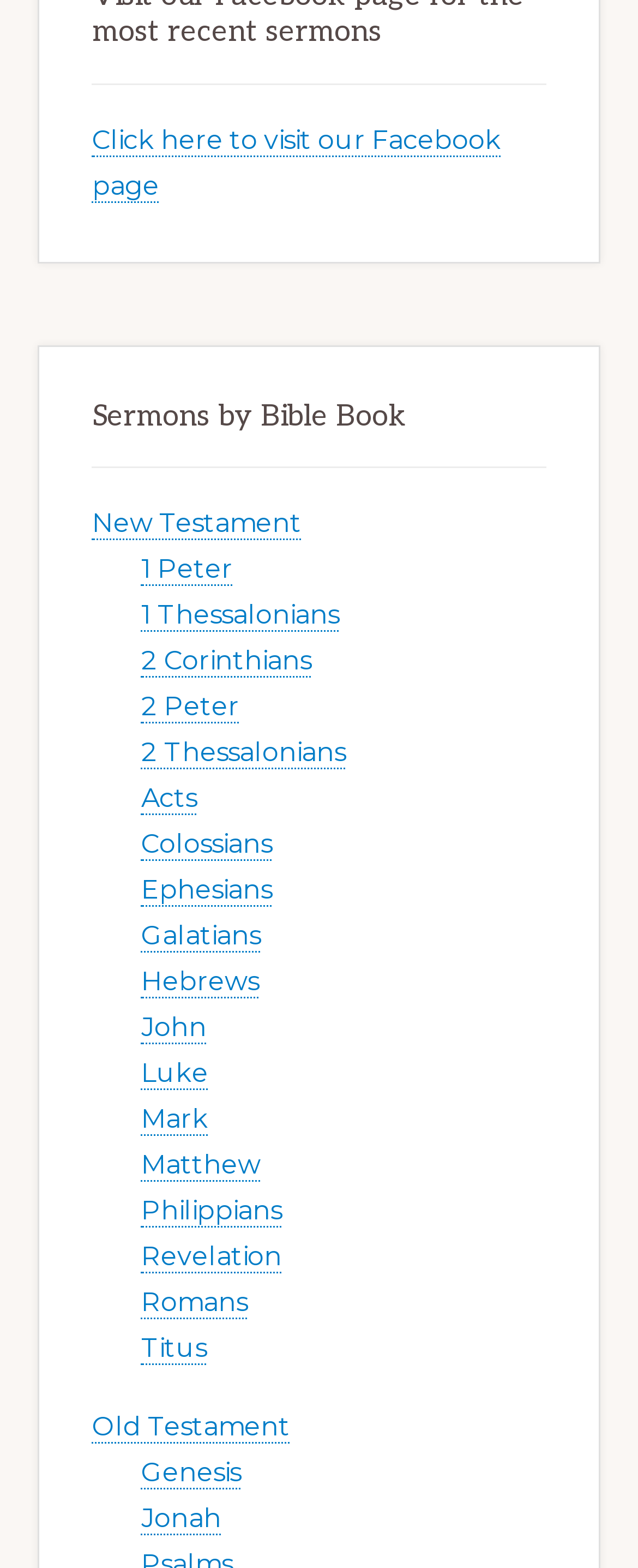Is there a link to the book of Psalms?
Based on the image, respond with a single word or phrase.

No